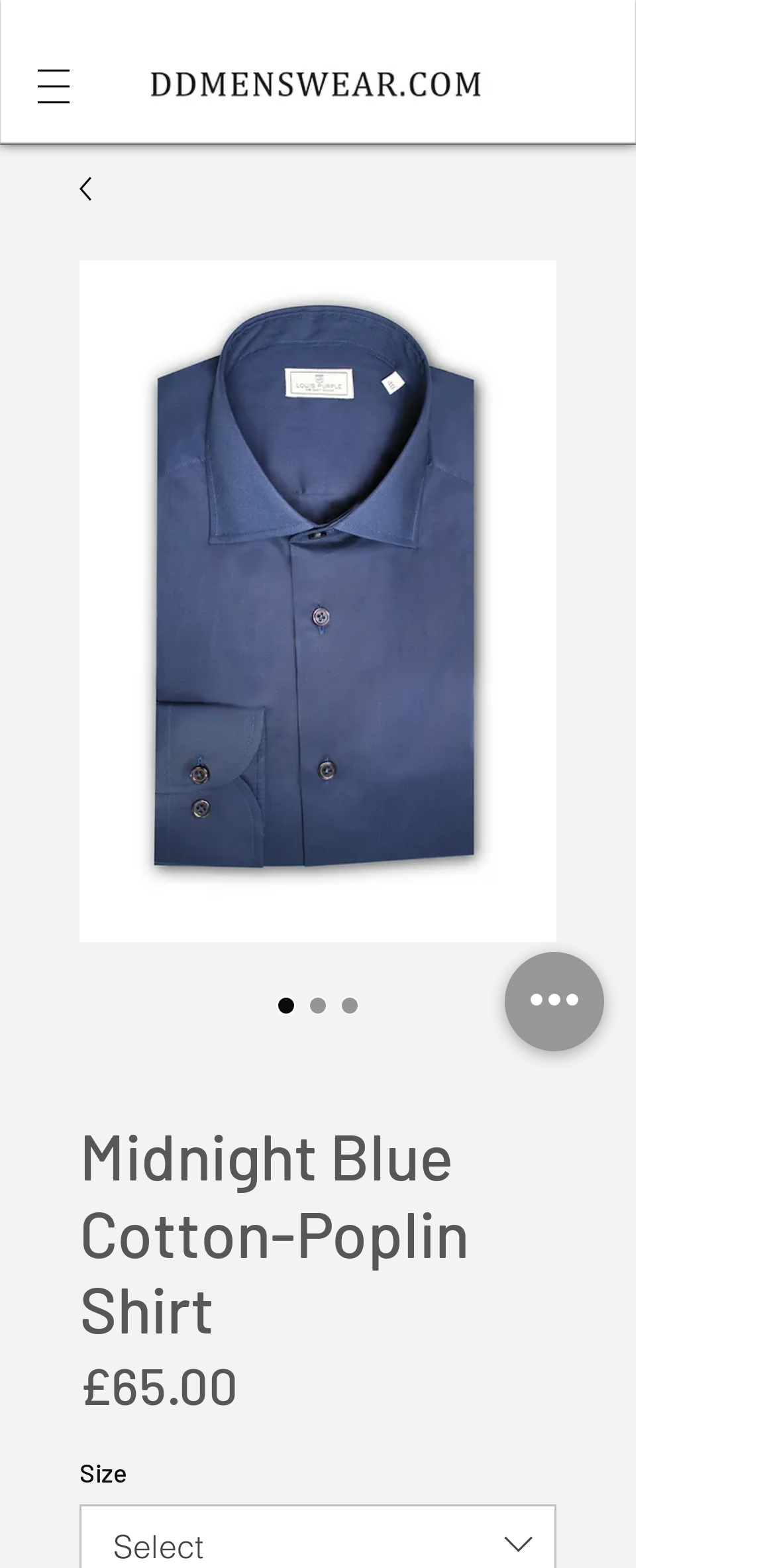Generate a thorough caption detailing the webpage content.

This webpage appears to be a product page for a midnight blue cotton-poplin shirt. At the top left corner, there is a navigation menu with a button that has a popup menu. The button is accompanied by a small image. 

To the right of the navigation menu, there is a large image of the shirt, which takes up most of the top section of the page. Below the image, there is a heading that reads "Midnight Blue Cotton-Poplin Shirt". 

Underneath the heading, there are three radio buttons, likely for selecting different sizes or options for the shirt. The first radio button is checked, indicating that it is the default or selected option. 

To the right of the radio buttons, there is a section displaying the price of the shirt, £65.00, with a label "Price" above it. 

Further down, there is a label "Size" with no accompanying text or options. 

At the bottom right corner of the page, there is a button labeled "Quick actions".